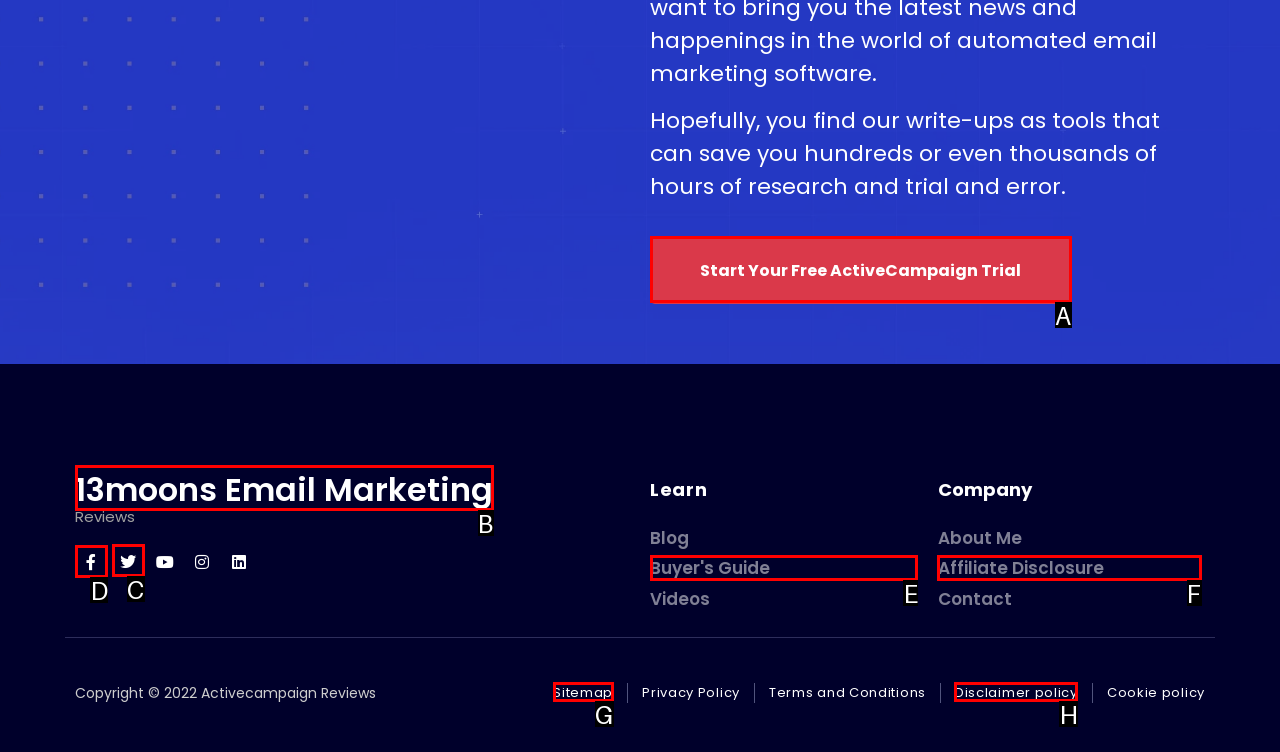Identify the HTML element that should be clicked to accomplish the task: Visit Facebook page
Provide the option's letter from the given choices.

D